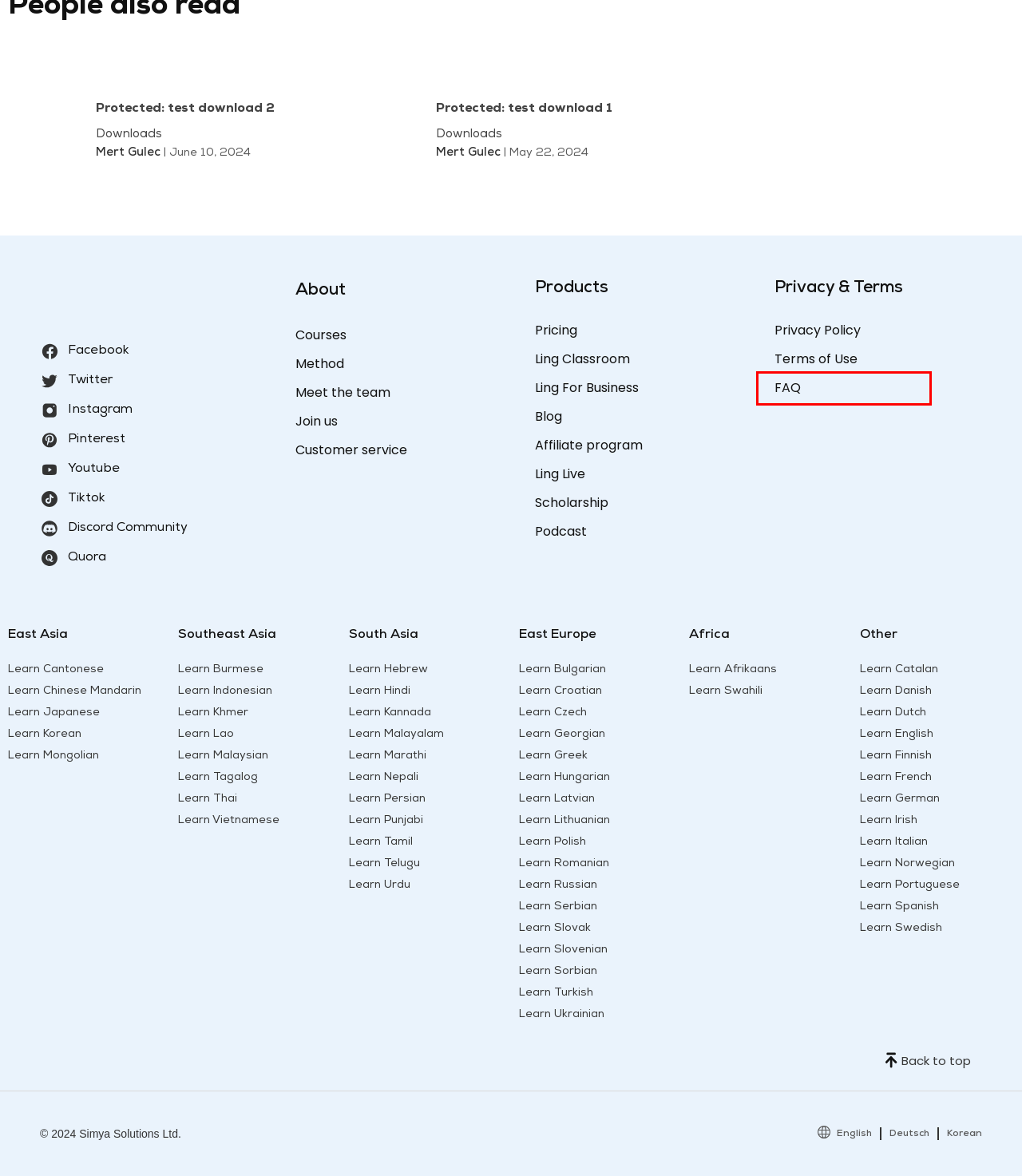Review the screenshot of a webpage which includes a red bounding box around an element. Select the description that best fits the new webpage once the element in the bounding box is clicked. Here are the candidates:
A. Ling - The best way to learn Cantonese
B. Ling - The best way to learn Kannada
C. Ling - The best way to learn Khmer
D. Ling - The best way to learn Catalan
E. Ling - The best way to learn Spanish
F. Ling - The best way to learn Afrikaans
G. Ling - FAQs
H. Affiliate program - ling-app.com

G